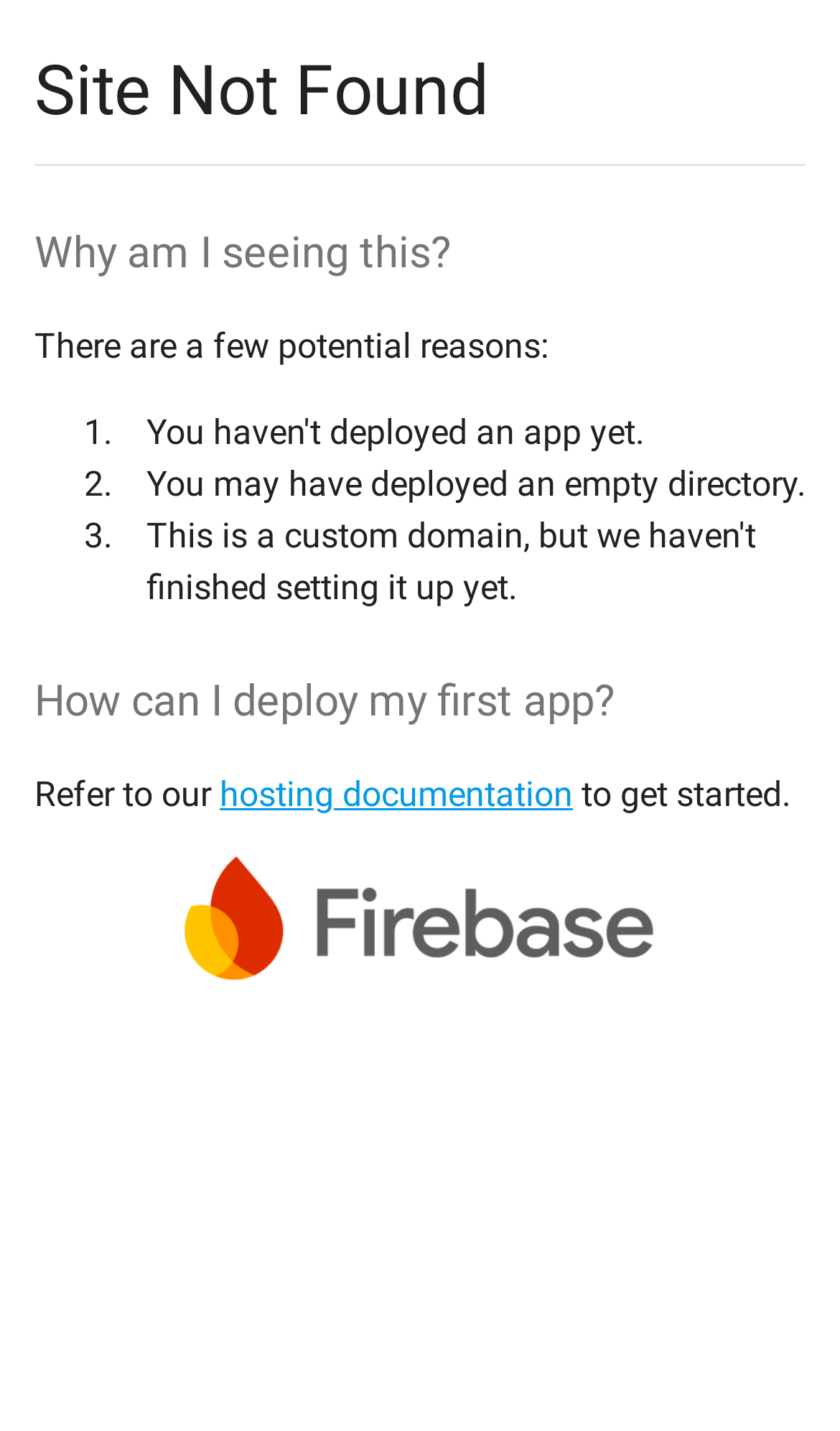What is the reason for seeing this page?
Ensure your answer is thorough and detailed.

Based on the webpage content, it seems that the user is seeing this page because they may have deployed an empty directory, as stated in the StaticText element with the text 'You may have deployed an empty directory.'